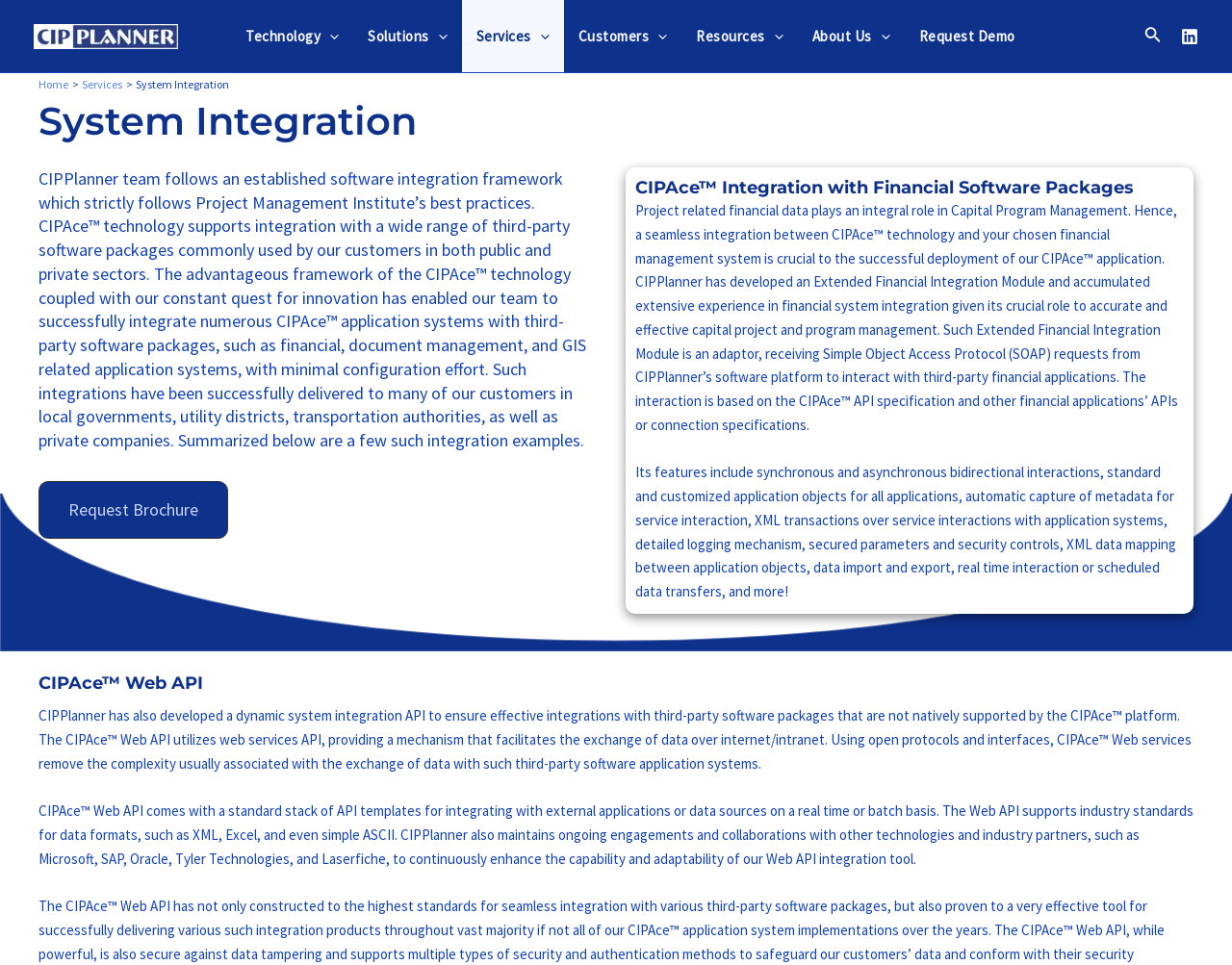Please find the bounding box coordinates of the element that needs to be clicked to perform the following instruction: "Request a demo". The bounding box coordinates should be four float numbers between 0 and 1, represented as [left, top, right, bottom].

[0.734, 0.0, 0.836, 0.075]